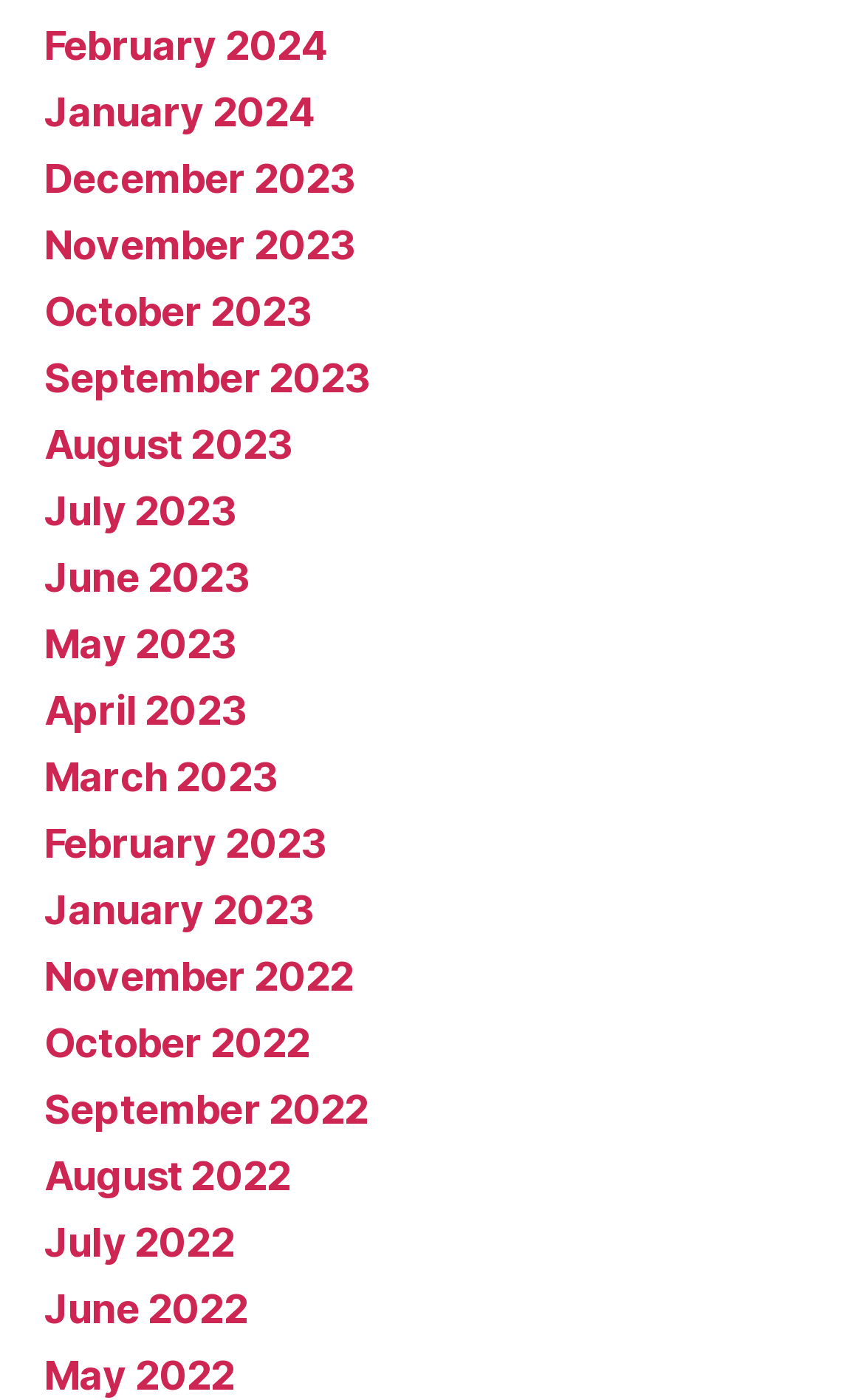Answer the following inquiry with a single word or phrase:
What is the common format of the link text?

Month Year